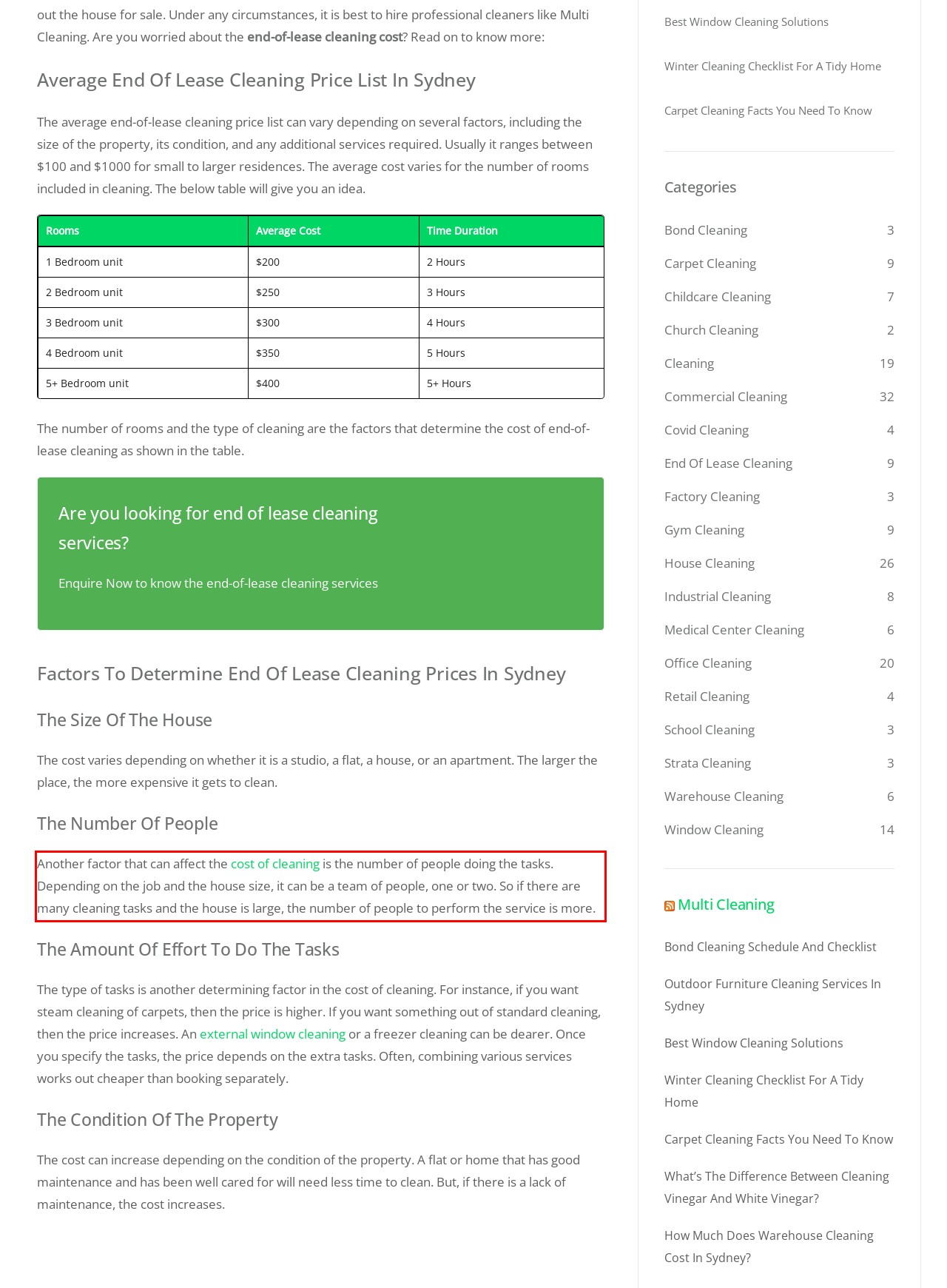From the screenshot of the webpage, locate the red bounding box and extract the text contained within that area.

Another factor that can affect the cost of cleaning is the number of people doing the tasks. Depending on the job and the house size, it can be a team of people, one or two. So if there are many cleaning tasks and the house is large, the number of people to perform the service is more.